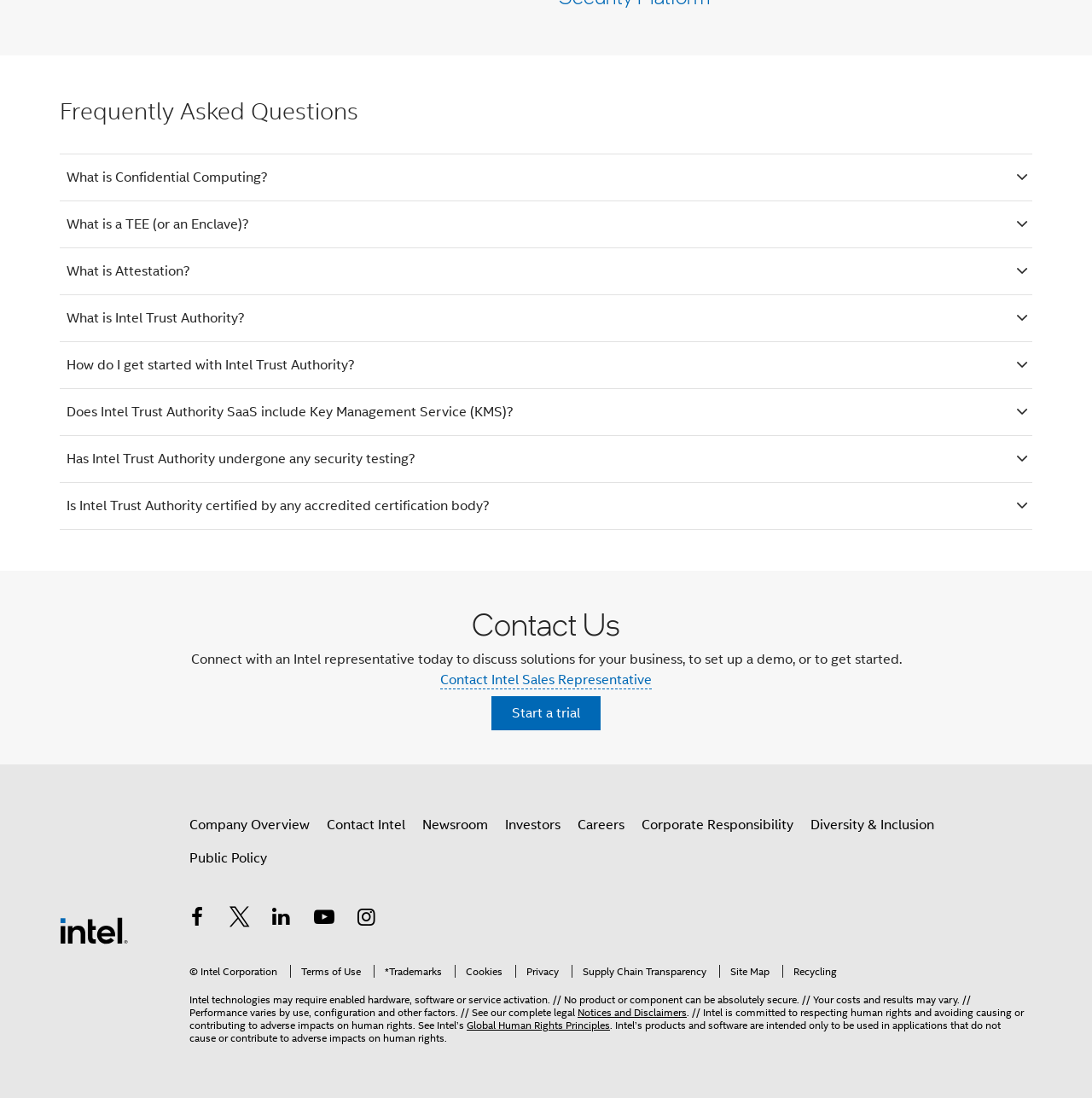Please indicate the bounding box coordinates of the element's region to be clicked to achieve the instruction: "Click on 'What is Confidential Computing?'". Provide the coordinates as four float numbers between 0 and 1, i.e., [left, top, right, bottom].

[0.055, 0.153, 0.945, 0.17]